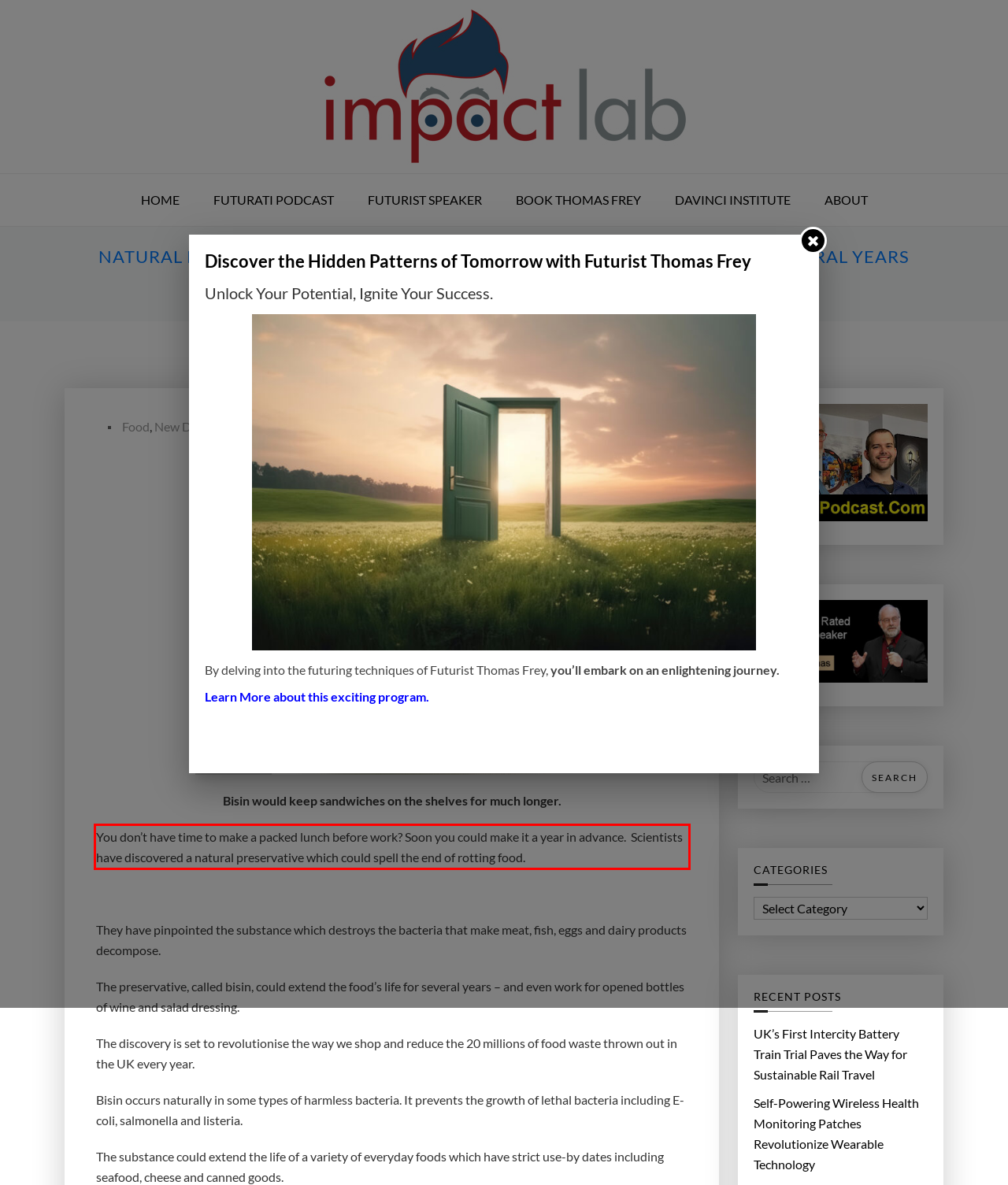Using the provided screenshot of a webpage, recognize the text inside the red rectangle bounding box by performing OCR.

You don’t have time to make a packed lunch before work? Soon you could make it a year in advance. Scientists have discovered a natural preservative which could spell the end of rotting food.